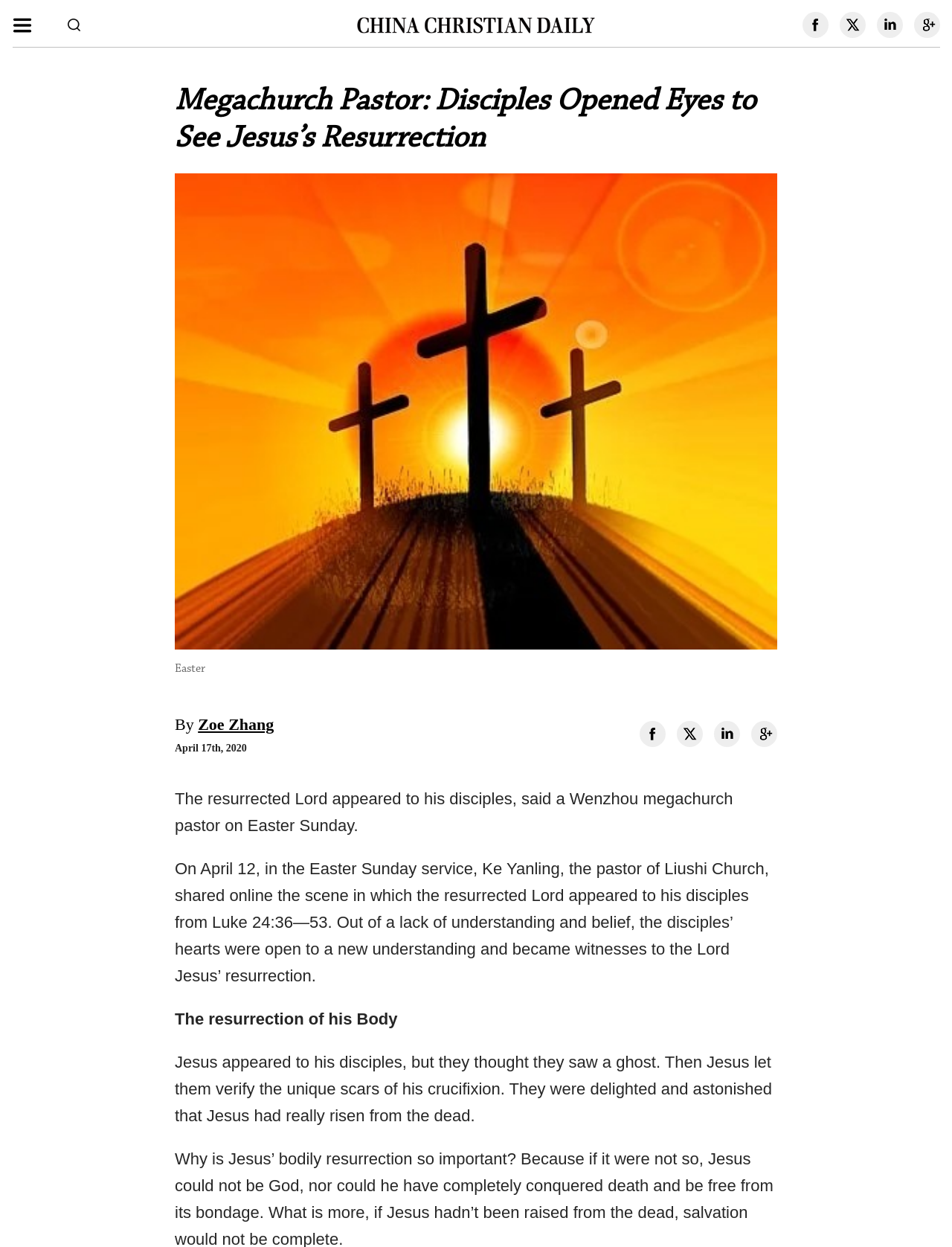Provide an in-depth caption for the webpage.

This webpage is about an Easter Sunday service where a megachurch pastor, Ke Yanling, shared a scene from Luke 24:36-53, describing the resurrected Lord appearing to his disciples. 

At the top of the page, there are five links aligned horizontally, taking up about half of the page's width. Below these links, there is a header section that spans almost the entire width of the page. Within this header, there is a heading that reads "Megachurch Pastor: Disciples Opened Eyes to See Jesus’s Resurrection". 

Below the heading, there is a figure with an image related to Easter, accompanied by a figcaption. To the right of the image, there are three lines of text: the author's name "Zoe Zhang", the date "April 17th, 2020", and a brief description of the article. 

Underneath the image and the text, there are four more links aligned horizontally, followed by a block of text that summarizes the article. The text describes the scene where the resurrected Lord appeared to his disciples, and how they initially thought they saw a ghost but were later delighted and astonished to find that Jesus had really risen from the dead.